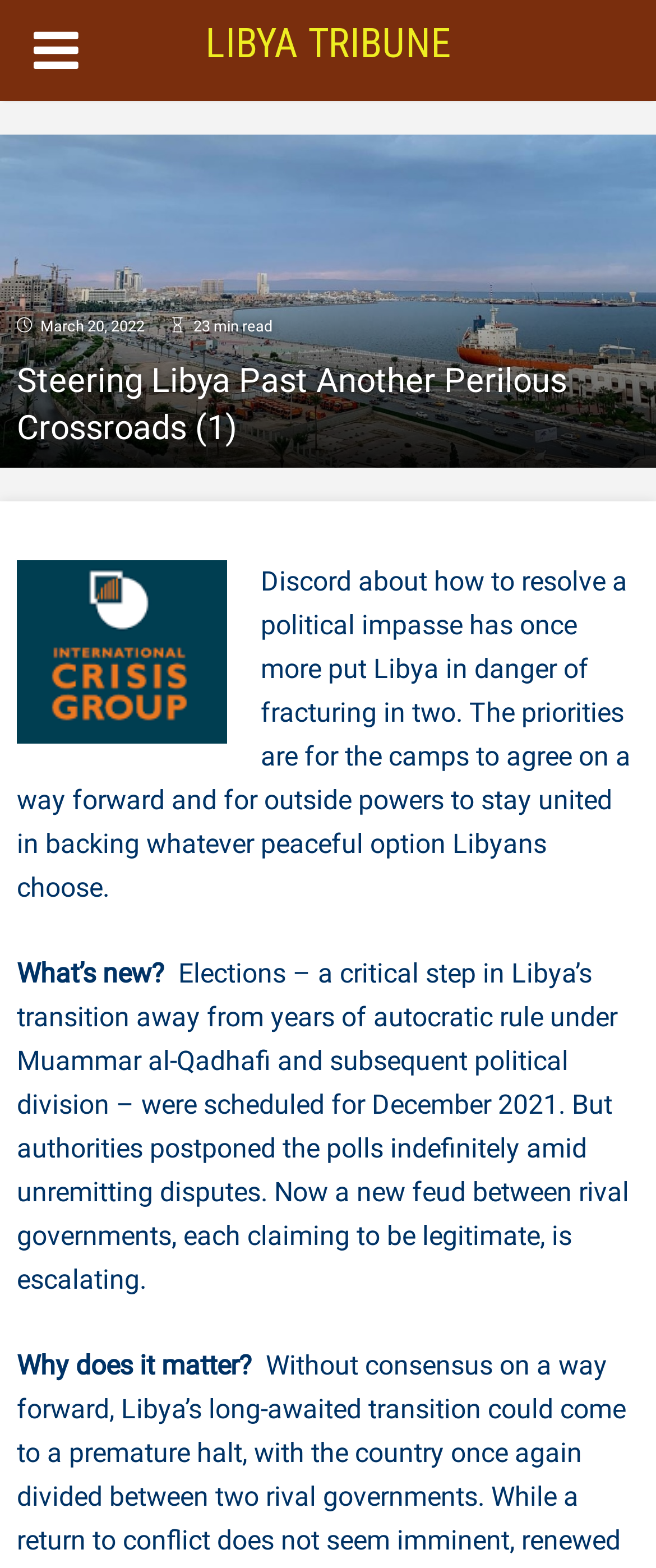Reply to the question with a single word or phrase:
How long does it take to read the article?

23 min